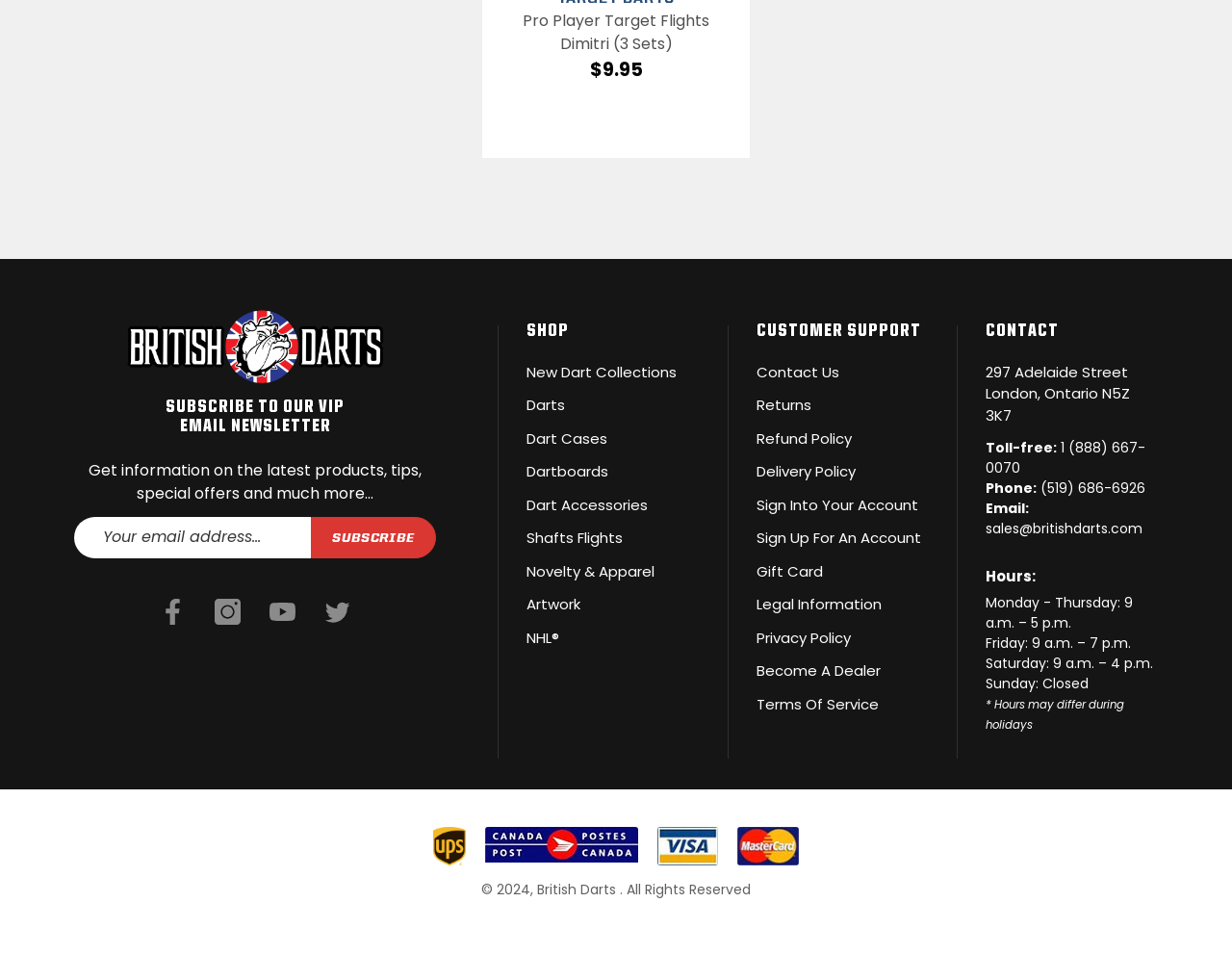Can you pinpoint the bounding box coordinates for the clickable element required for this instruction: "View dart accessories"? The coordinates should be four float numbers between 0 and 1, i.e., [left, top, right, bottom].

[0.427, 0.512, 0.526, 0.547]